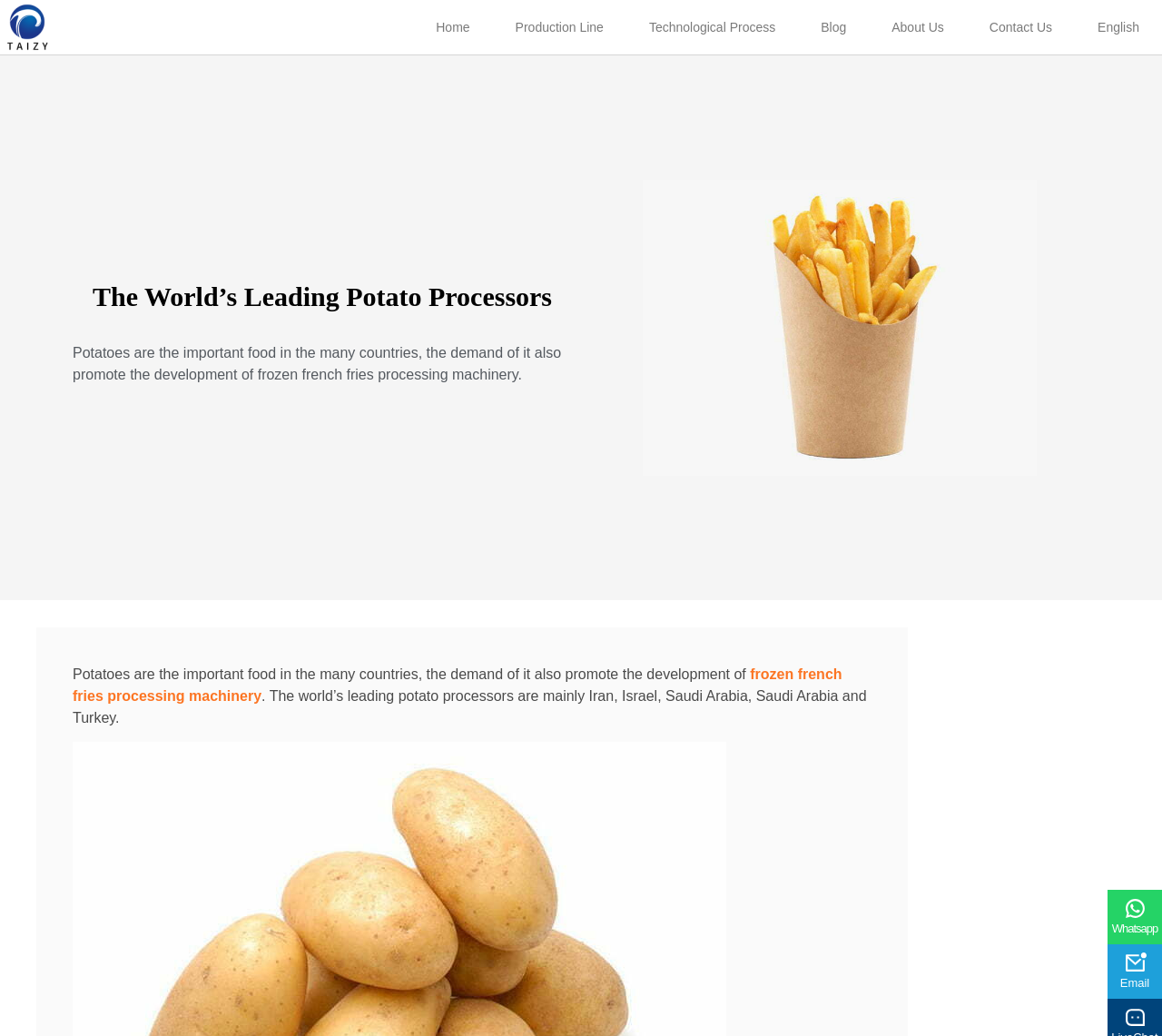Determine the bounding box coordinates for the area that needs to be clicked to fulfill this task: "Click the Whatsapp link". The coordinates must be given as four float numbers between 0 and 1, i.e., [left, top, right, bottom].

[0.953, 0.859, 1.0, 0.911]